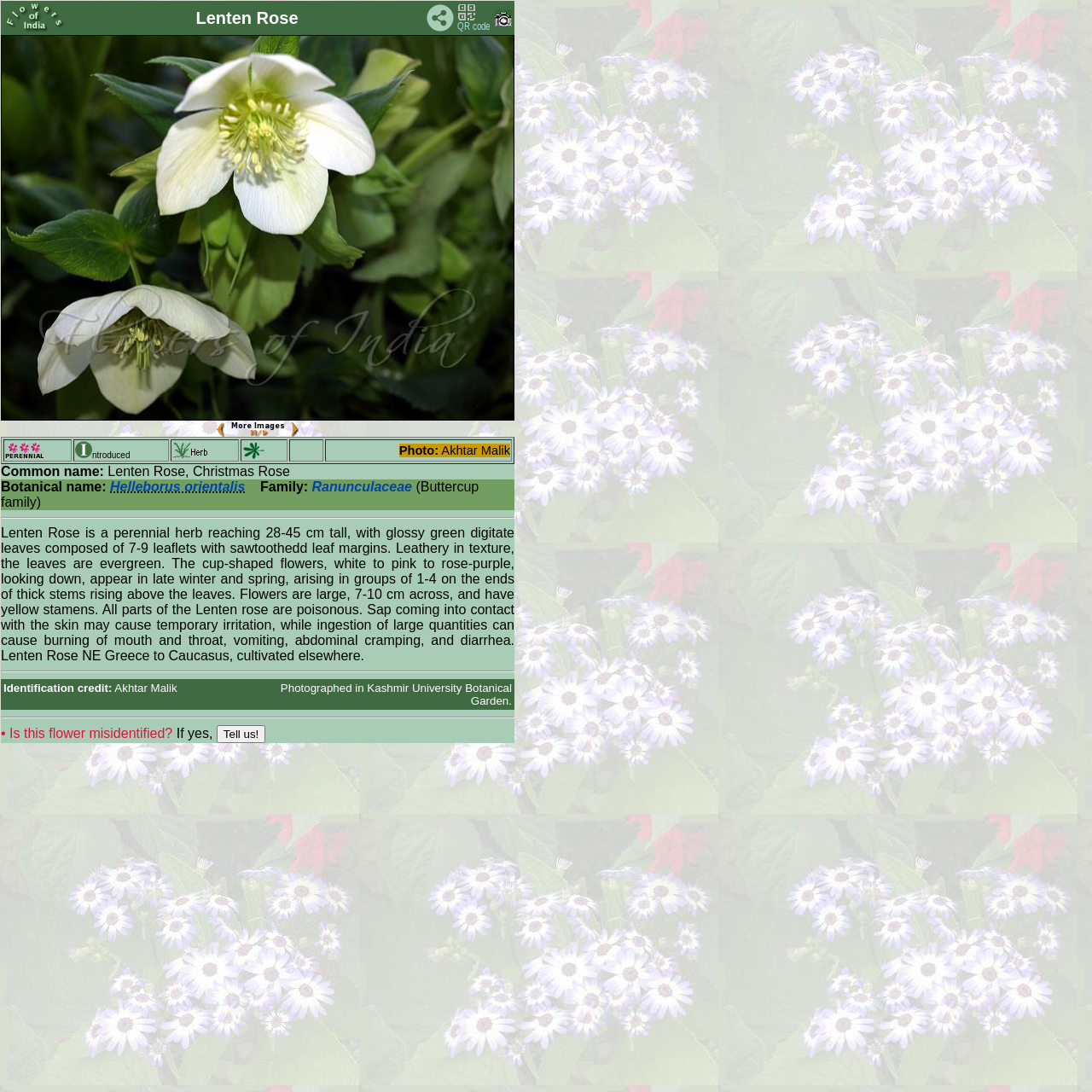Using the provided element description: "title="Get QR code"", identify the bounding box coordinates. The coordinates should be four floats between 0 and 1 in the order [left, top, right, bottom].

[0.419, 0.02, 0.45, 0.032]